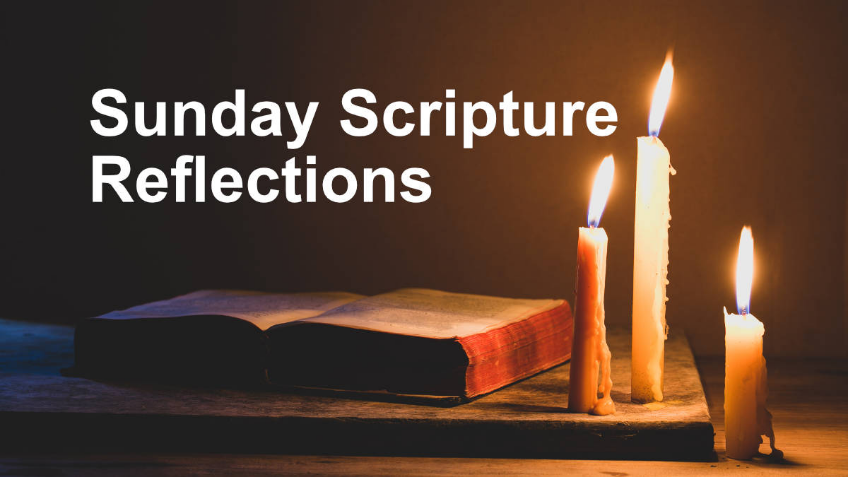What do the flickering flames symbolize?
Refer to the image and answer the question using a single word or phrase.

Enlightenment and search for deeper meaning